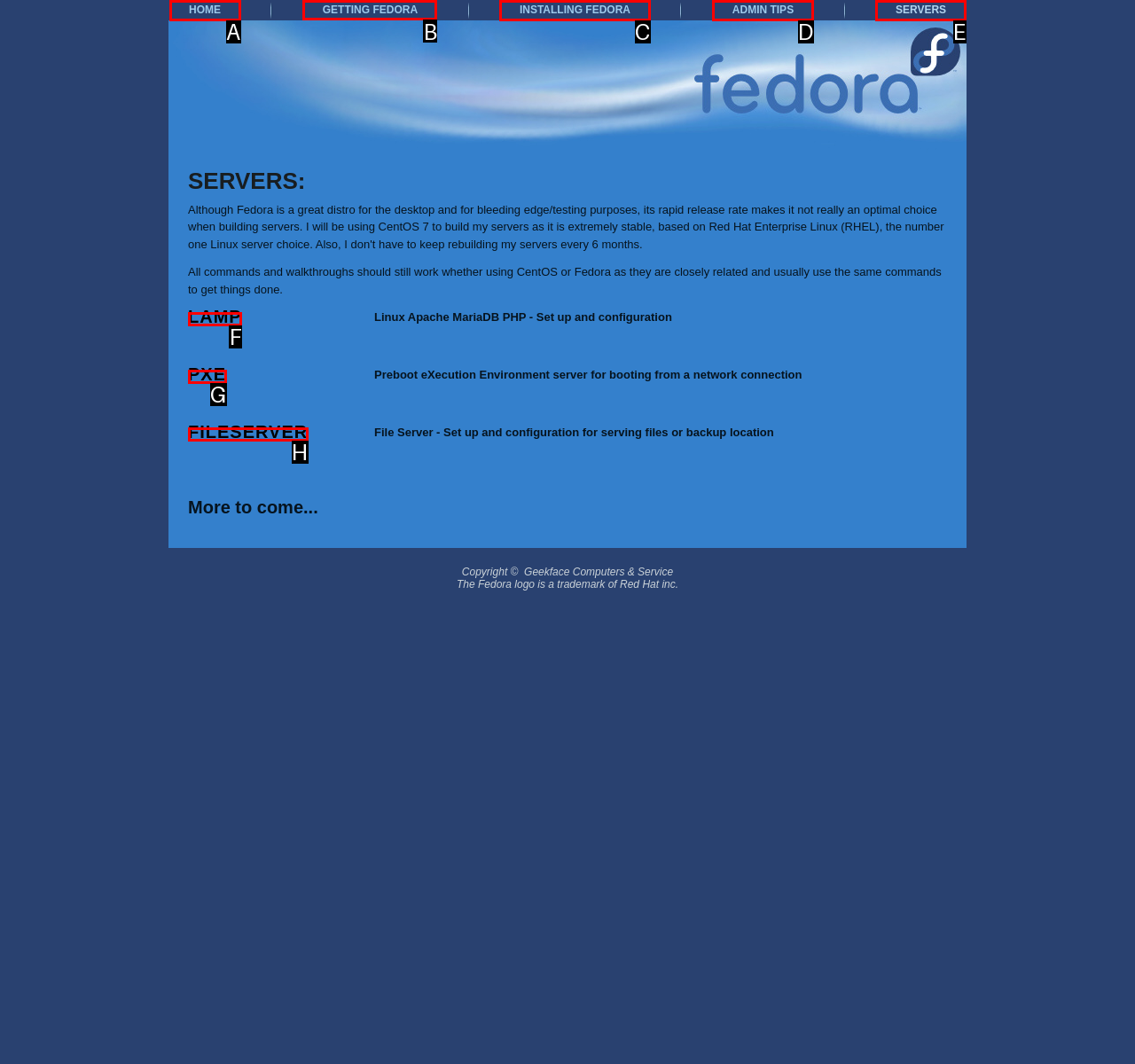Tell me which letter corresponds to the UI element that should be clicked to fulfill this instruction: learn about getting fedora
Answer using the letter of the chosen option directly.

B